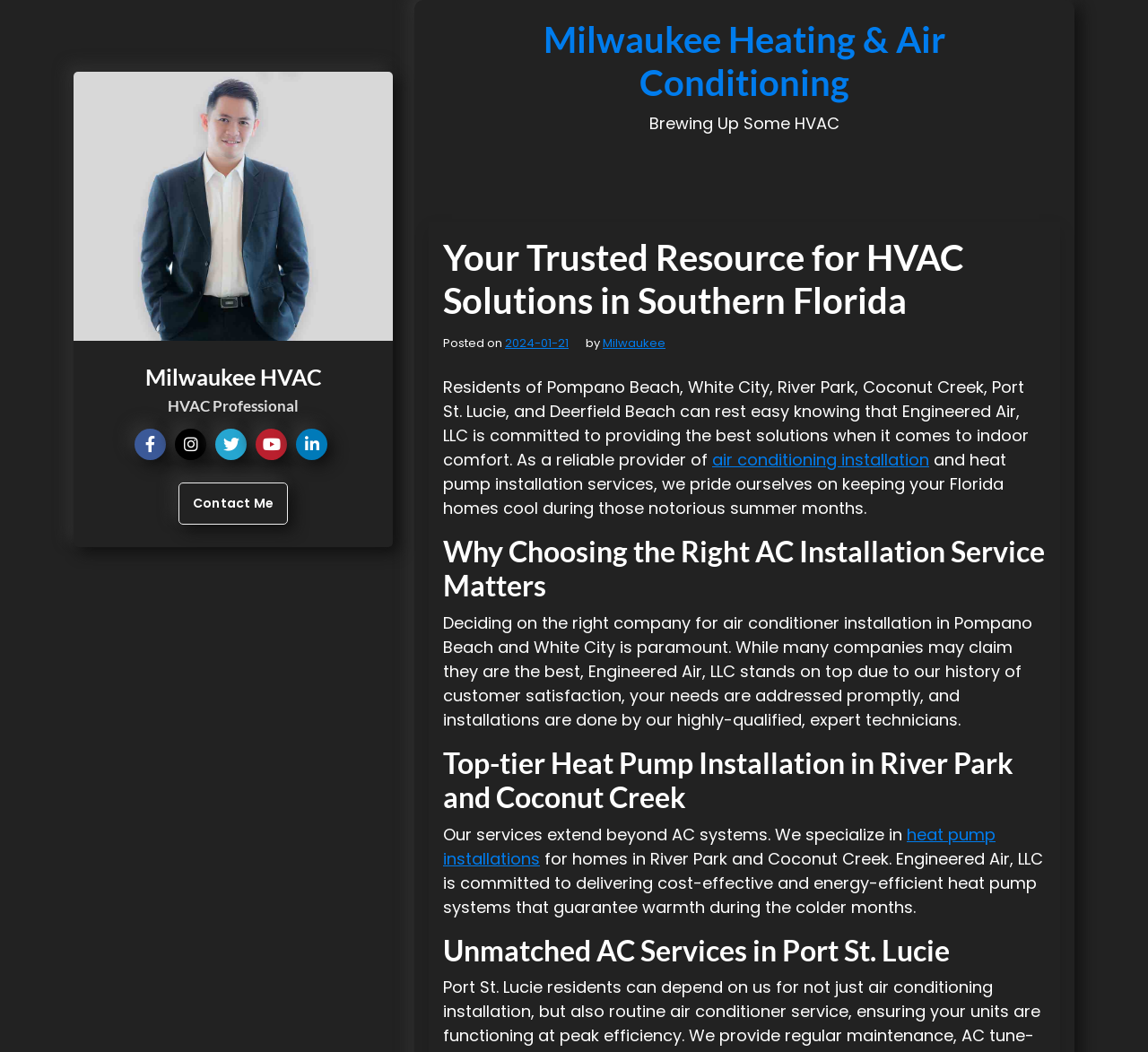Answer the question below with a single word or a brief phrase: 
What is the purpose of Engineered Air, LLC?

providing indoor comfort